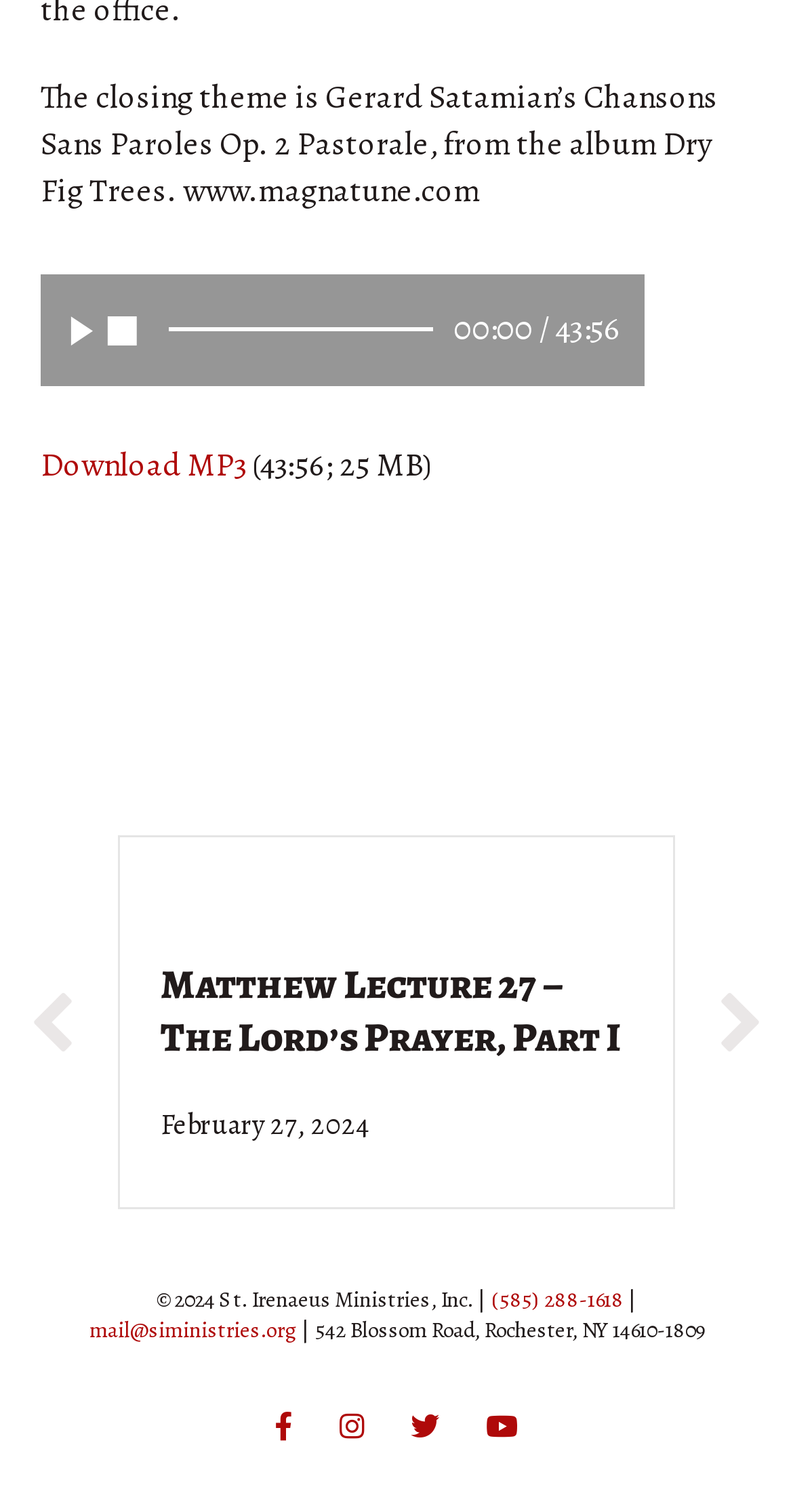Find the bounding box coordinates of the clickable element required to execute the following instruction: "read news". Provide the coordinates as four float numbers between 0 and 1, i.e., [left, top, right, bottom].

None